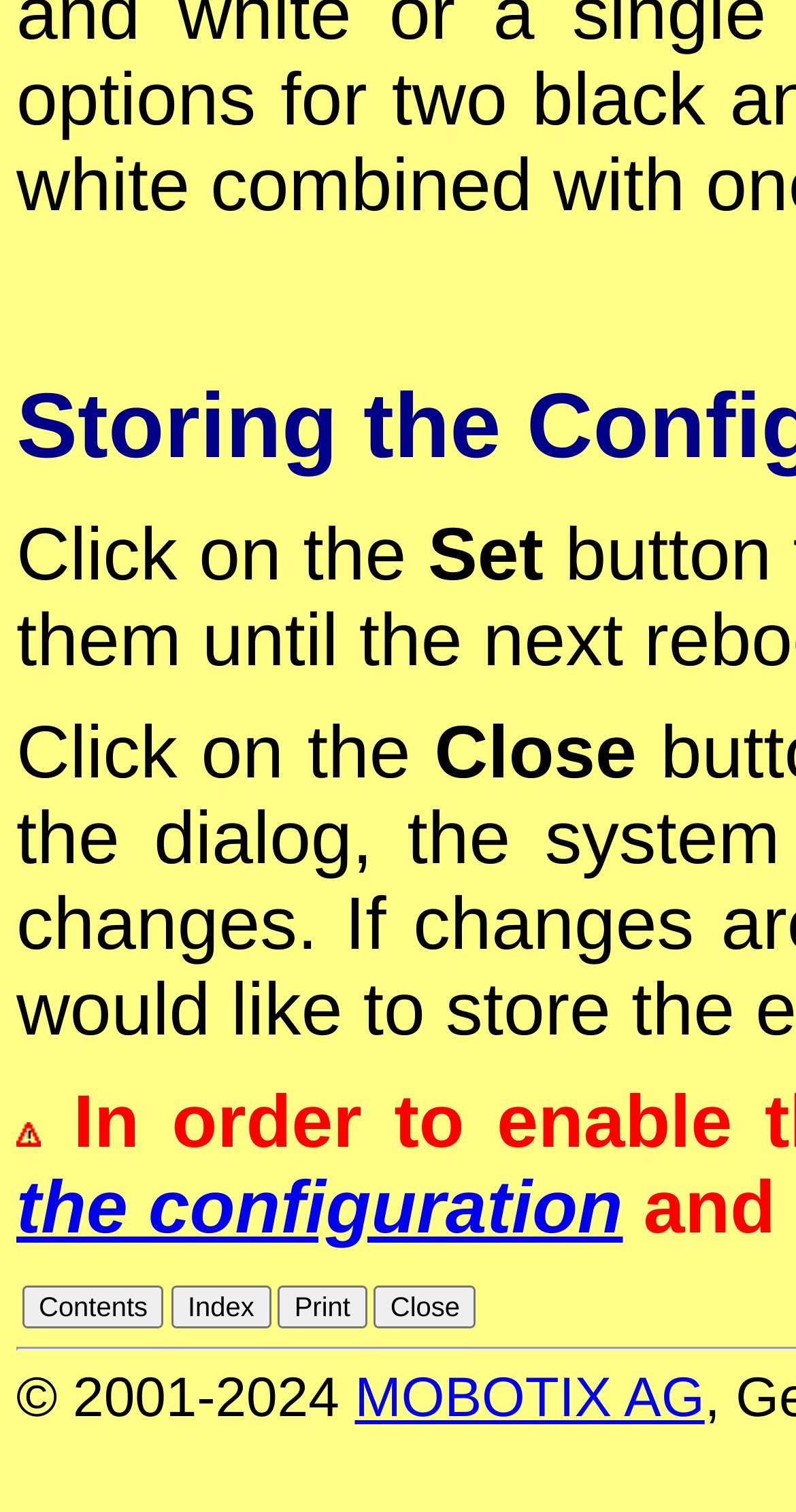Given the description "value="Index"", determine the bounding box of the corresponding UI element.

[0.215, 0.85, 0.34, 0.878]